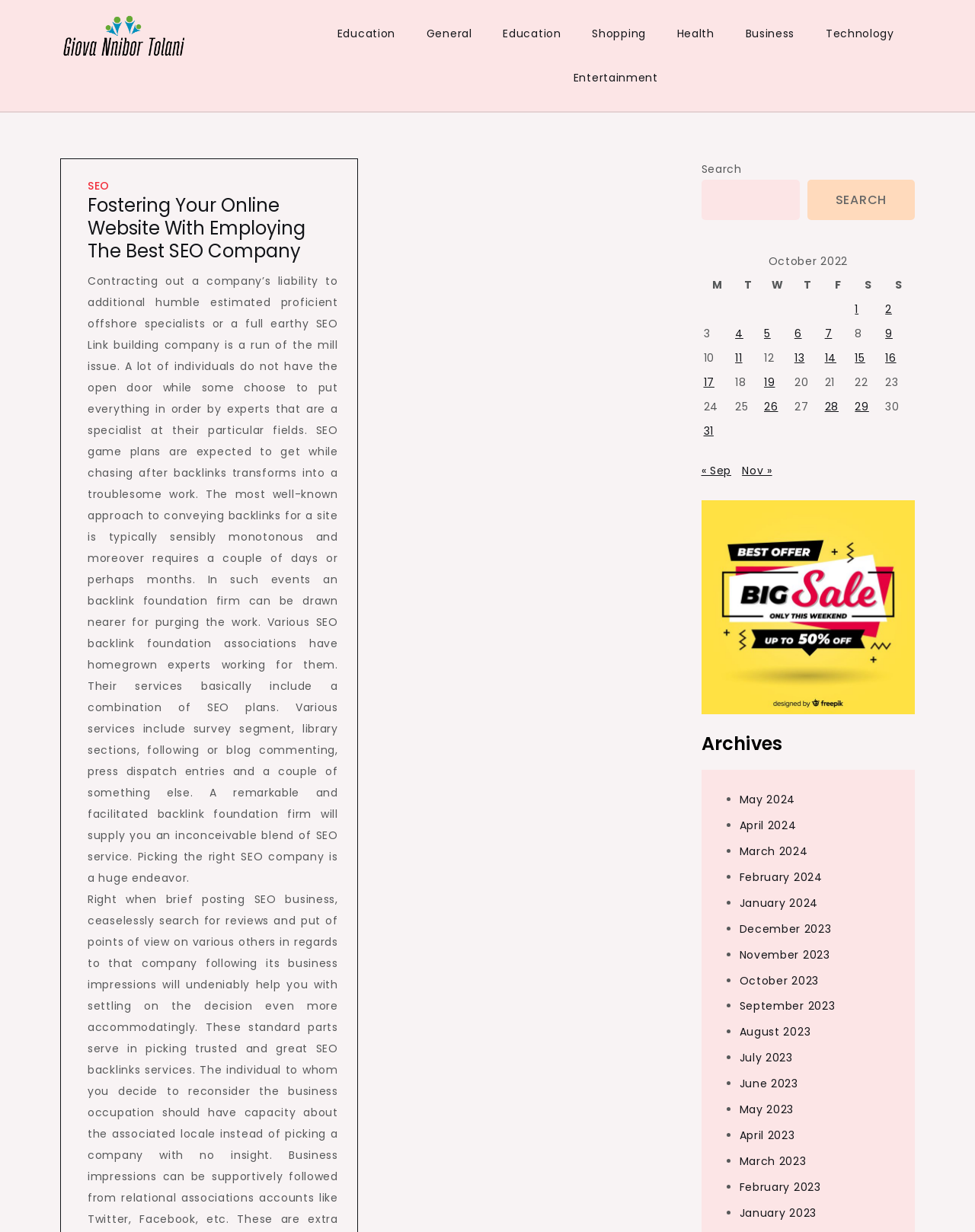Please mark the clickable region by giving the bounding box coordinates needed to complete this instruction: "Click on Education".

[0.332, 0.009, 0.42, 0.045]